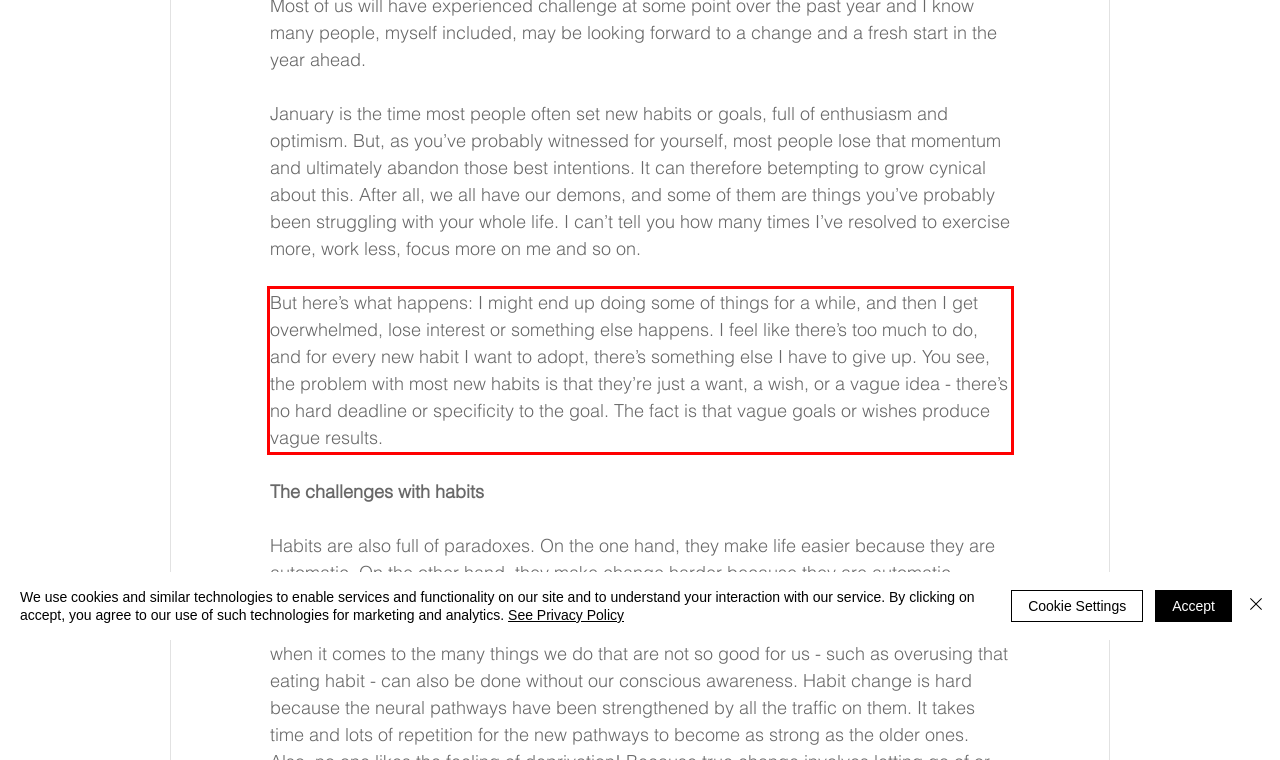Please extract the text content within the red bounding box on the webpage screenshot using OCR.

But here’s what happens: I might end up doing some of things for a while, and then I get overwhelmed, lose interest or something else happens. I feel like there’s too much to do, and for every new habit I want to adopt, there’s something else I have to give up. You see, the problem with most new habits is that they’re just a want, a wish, or a vague idea - there’s no hard deadline or specificity to the goal. The fact is that vague goals or wishes produce vague results.